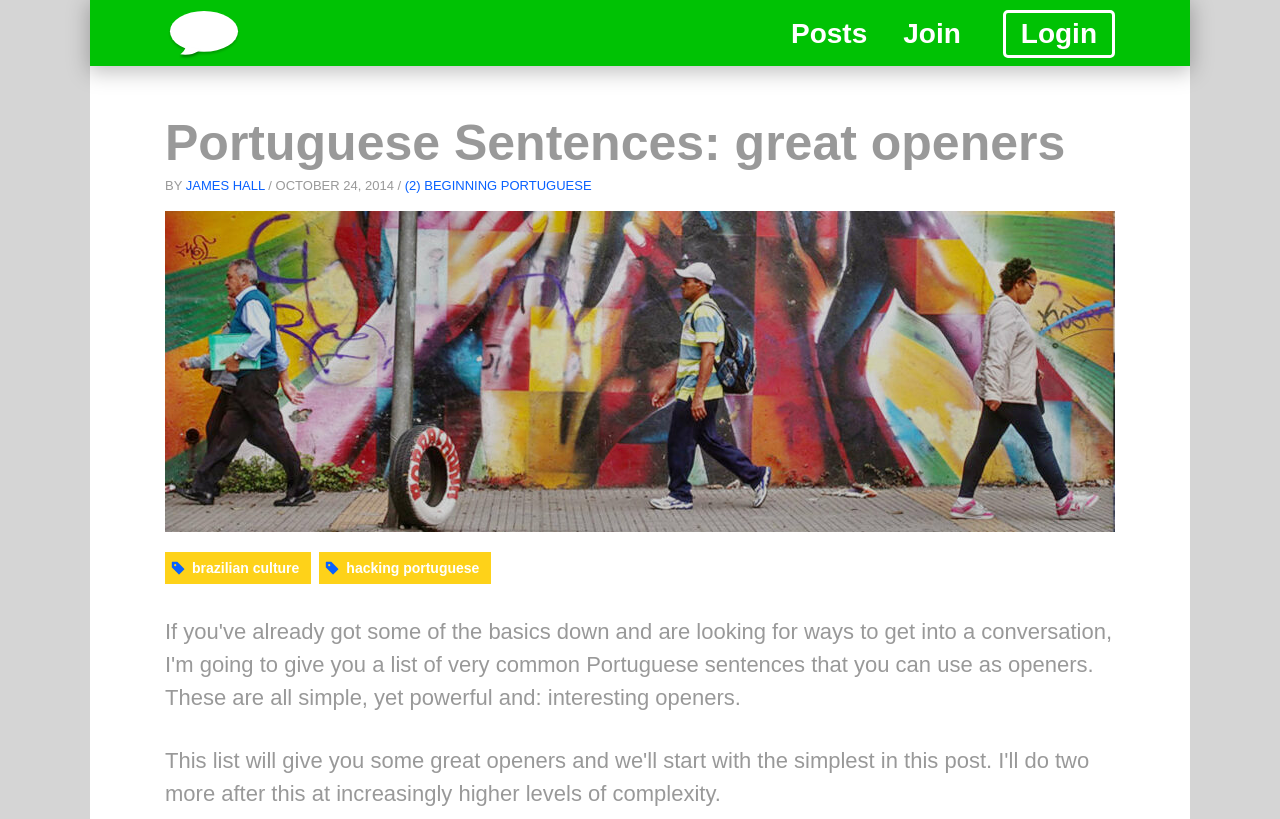Locate the primary heading on the webpage and return its text.

Portuguese Sentences: great openers